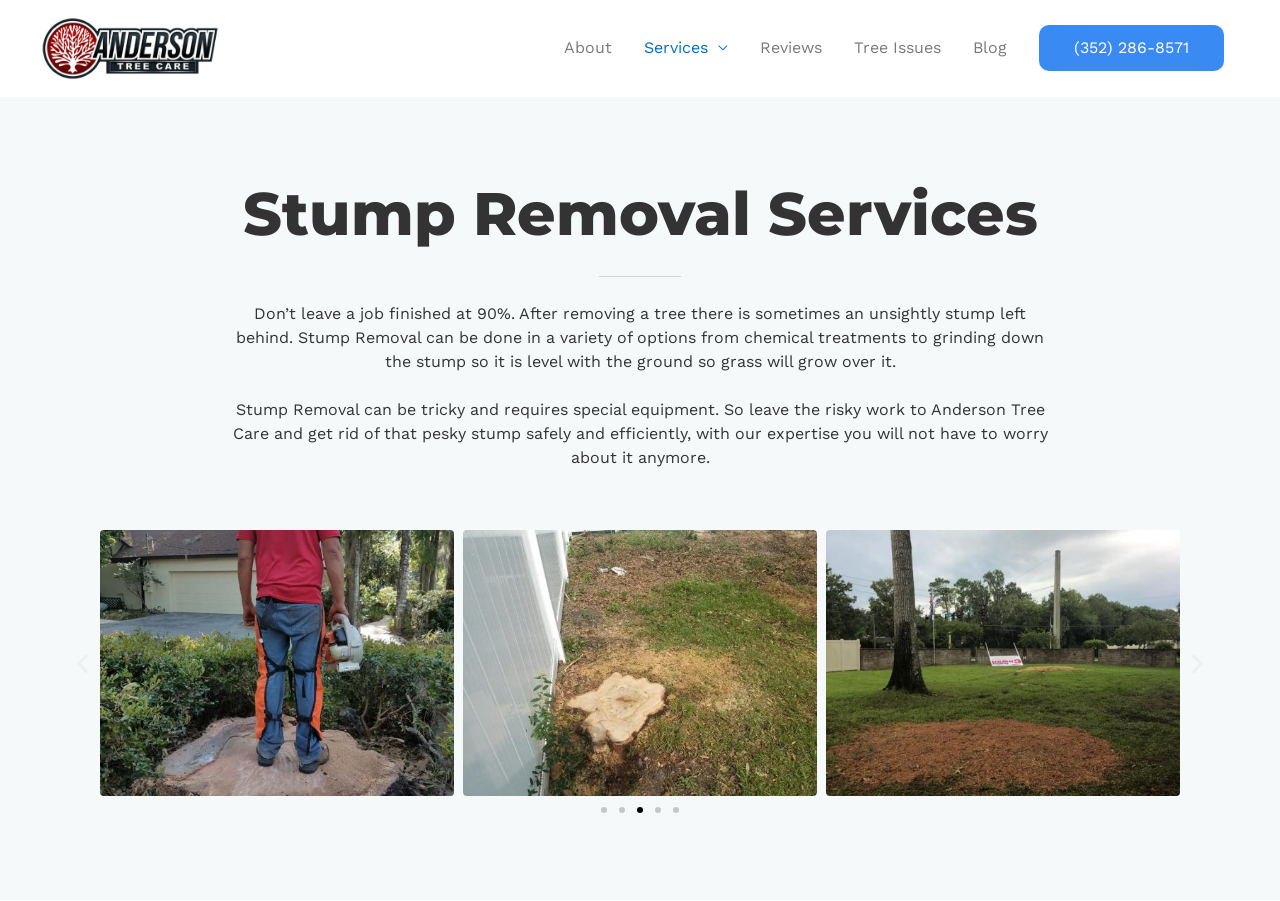Provide a one-word or one-phrase answer to the question:
What is the company name mentioned on the webpage?

Anderson Tree Care